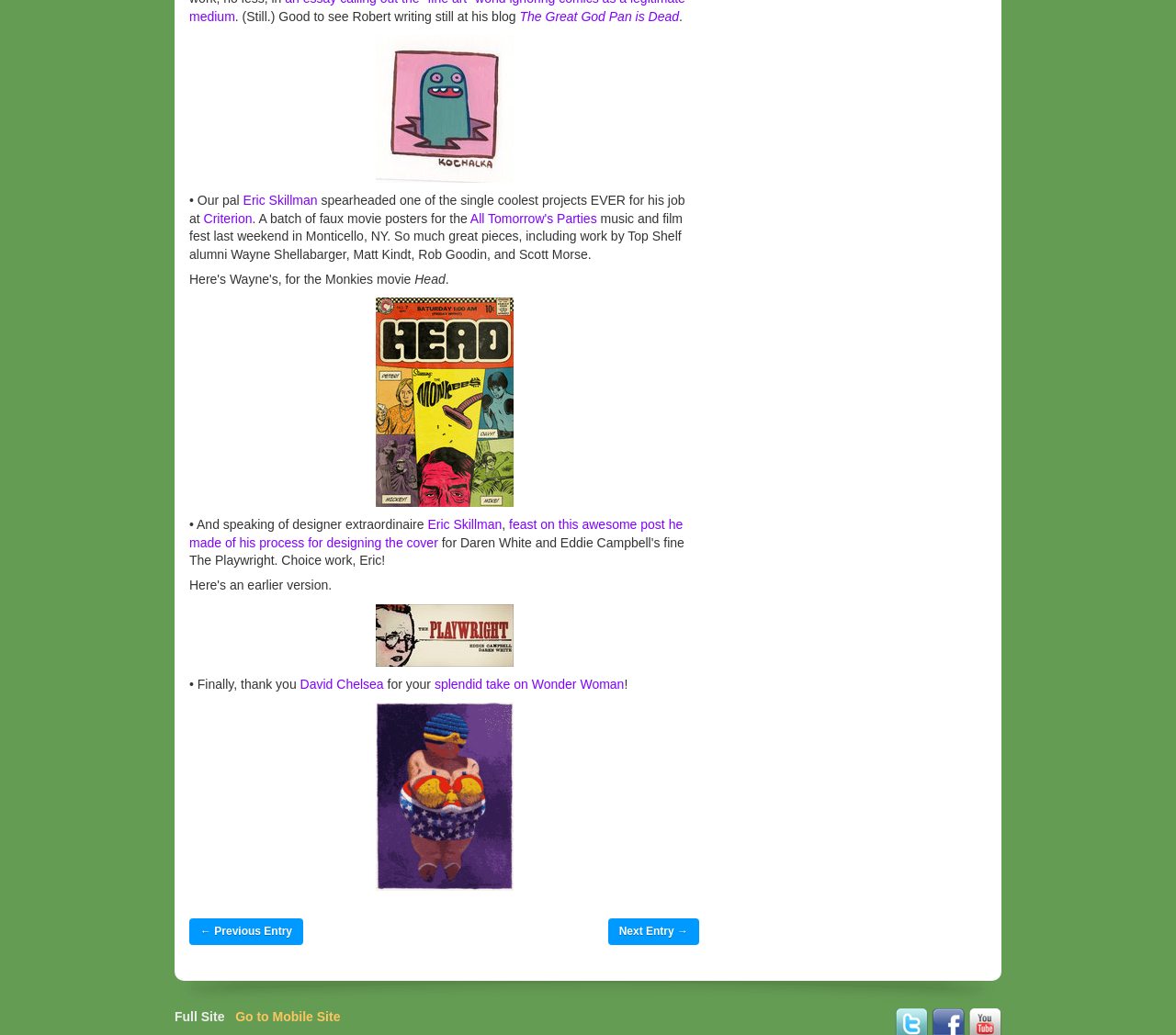Respond to the question below with a single word or phrase:
What is the name of the music and film fest mentioned in the webpage?

All Tomorrow's Parties